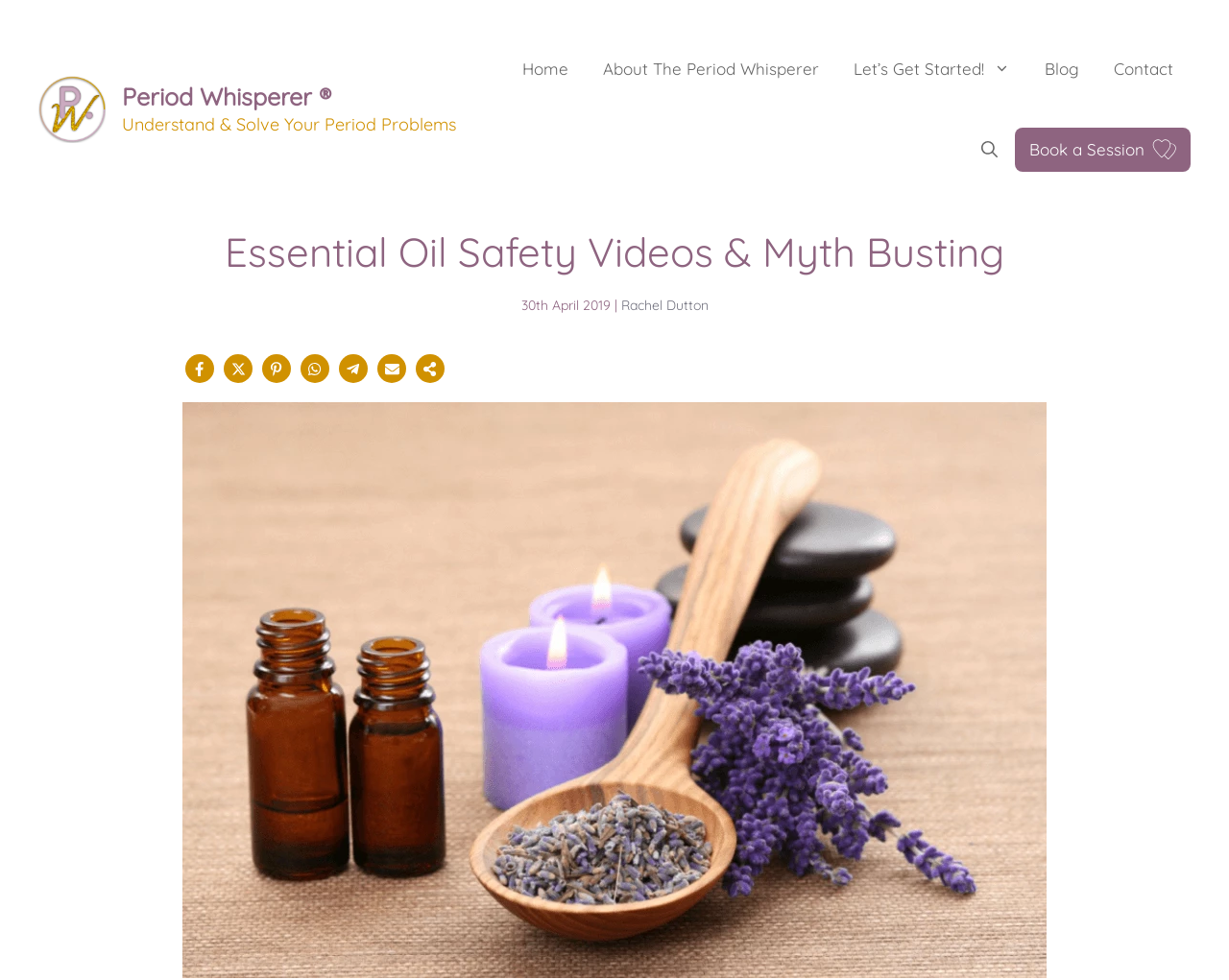Provide a brief response to the question using a single word or phrase: 
What is the topic of the webpage?

Essential Oil Safety Videos & Myth Busting